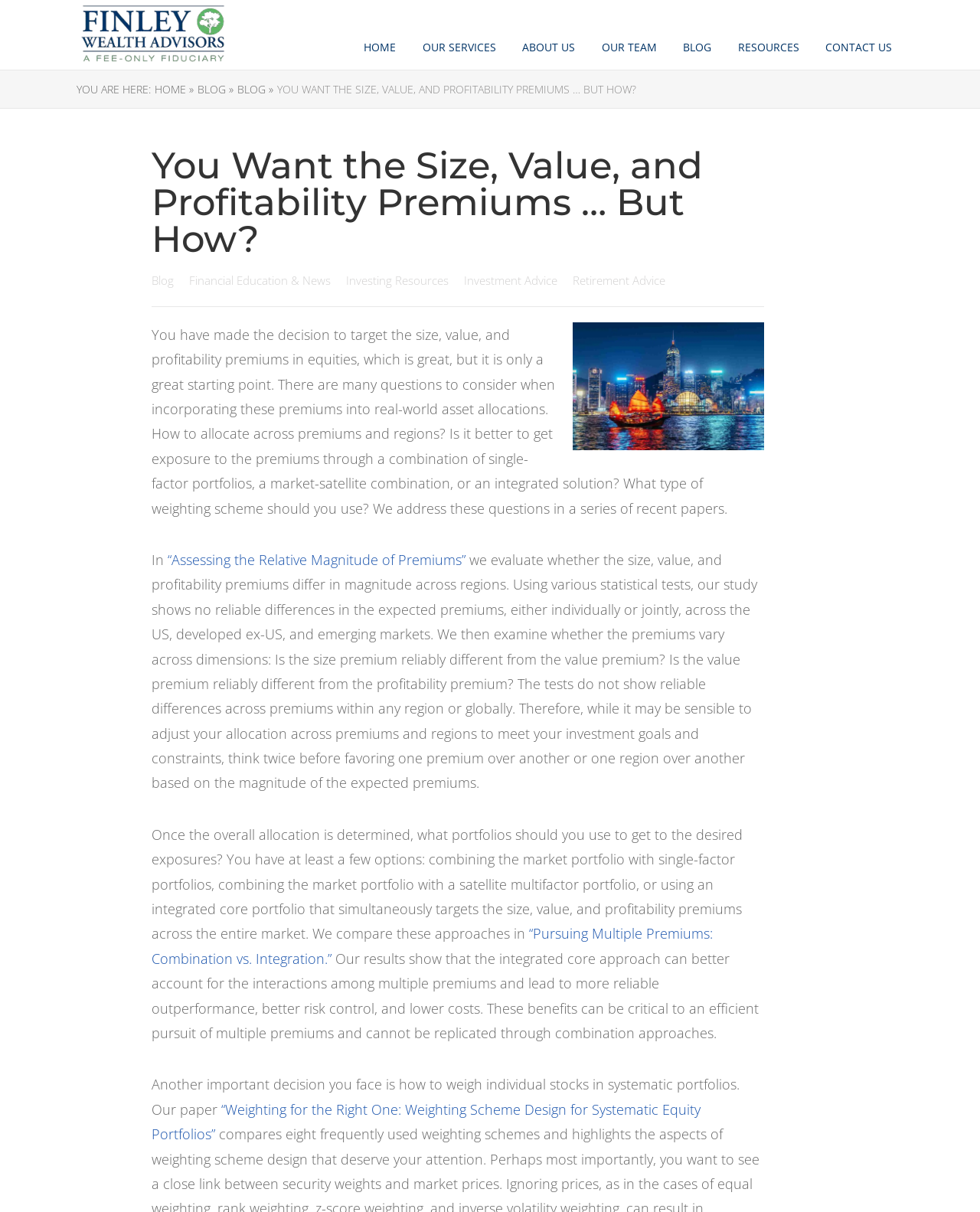Provide the bounding box coordinates of the HTML element this sentence describes: "Home". The bounding box coordinates consist of four float numbers between 0 and 1, i.e., [left, top, right, bottom].

[0.371, 0.033, 0.404, 0.045]